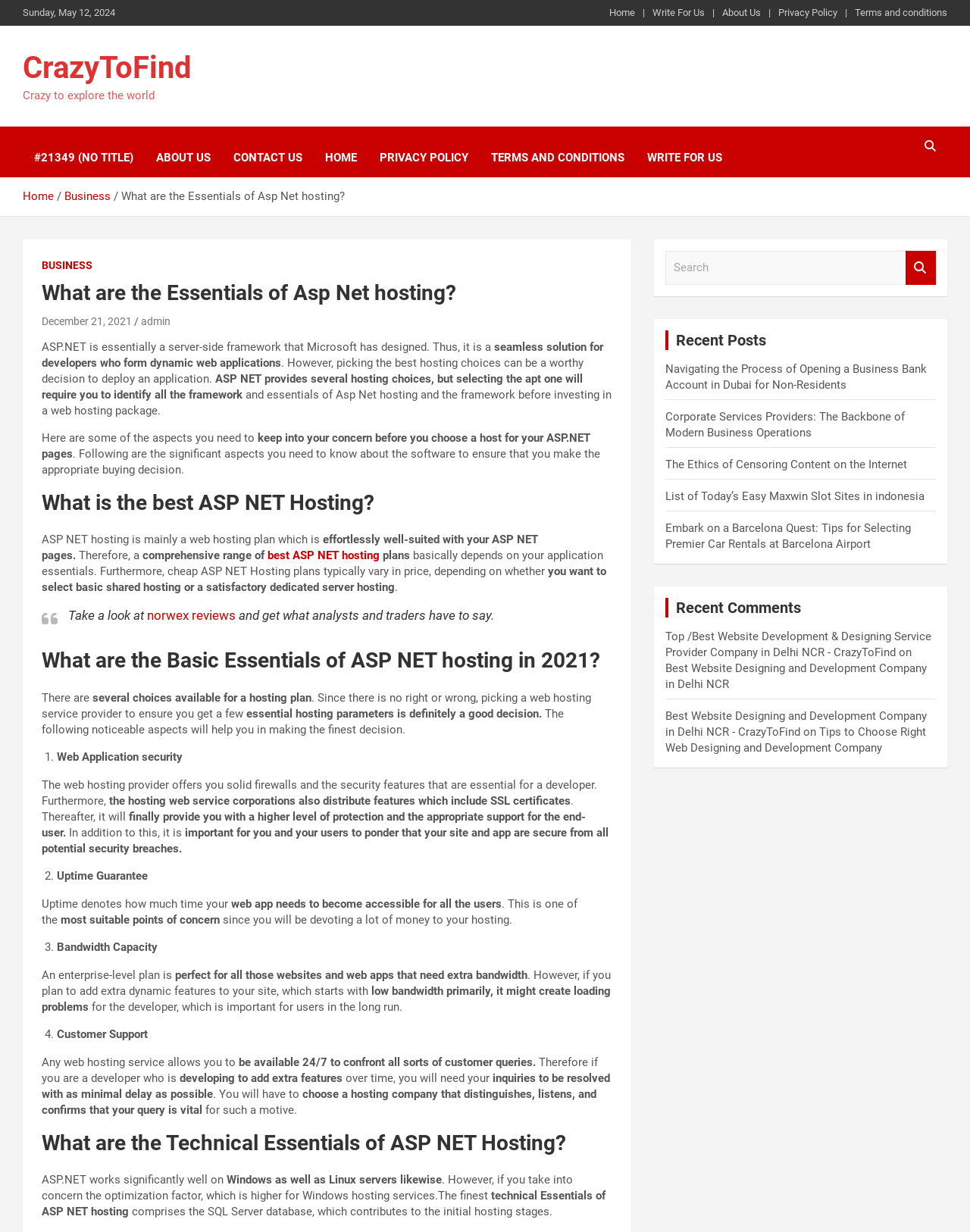For the element described, predict the bounding box coordinates as (top-left x, top-left y, bottom-right x, bottom-right y). All values should be between 0 and 1. Element description: parent_node: Search name="s" placeholder="Search"

[0.686, 0.204, 0.934, 0.231]